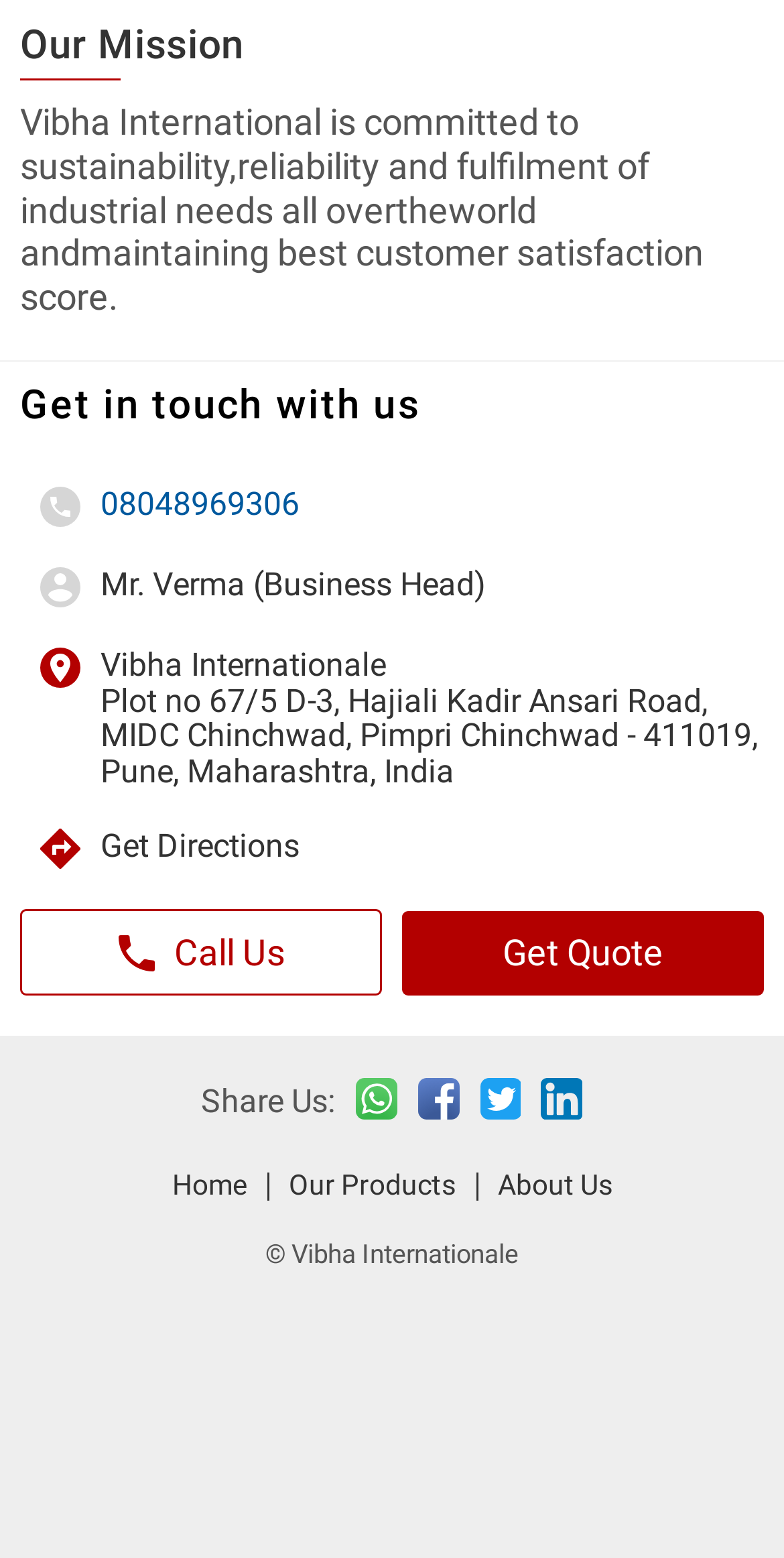What social media platforms can you share Vibha Internationale on?
Please use the image to provide a one-word or short phrase answer.

Facebook, Twitter, LinkedIn